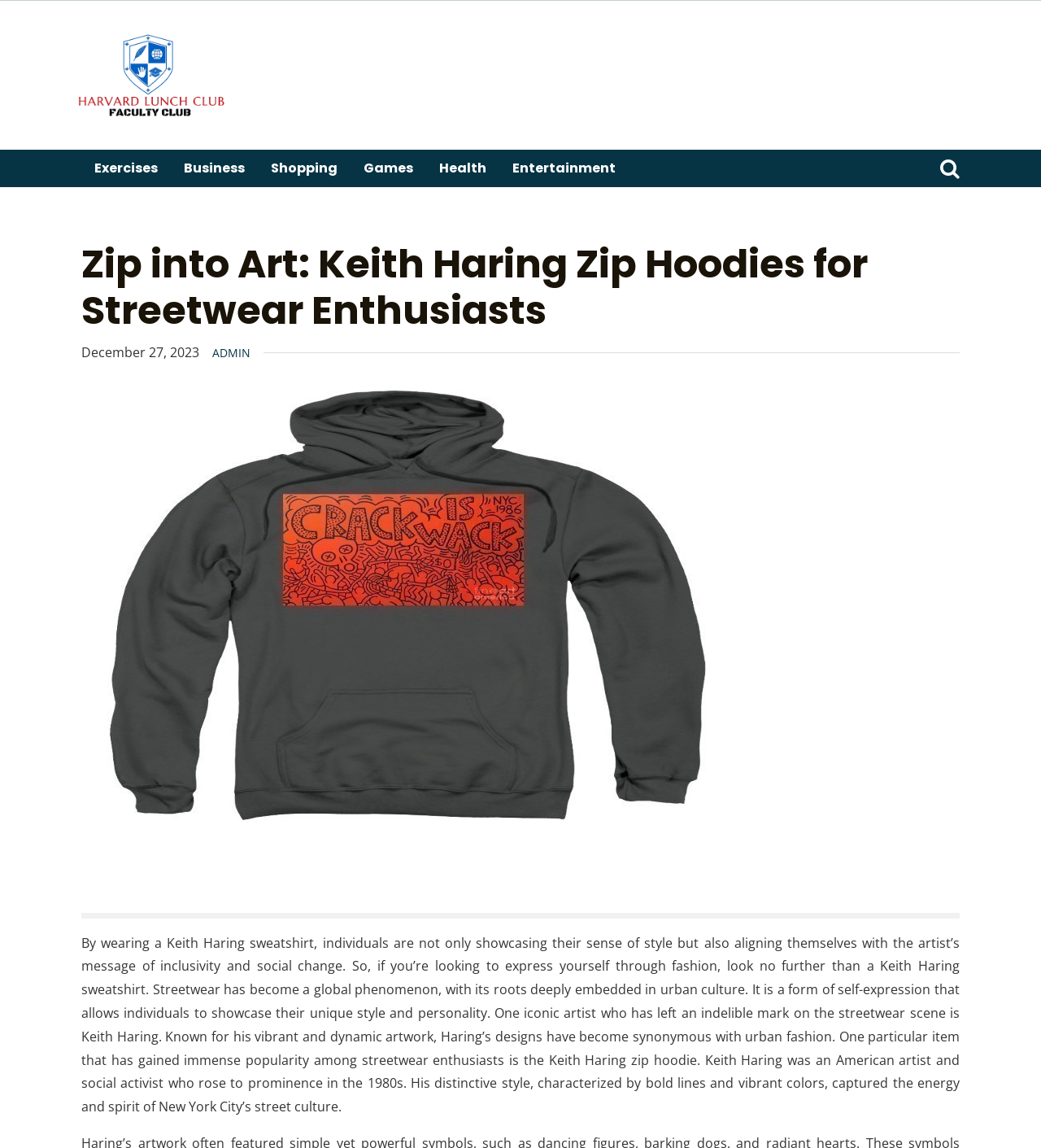Identify the bounding box coordinates necessary to click and complete the given instruction: "Click on Harvard Lunch Club link".

[0.066, 0.023, 0.227, 0.108]